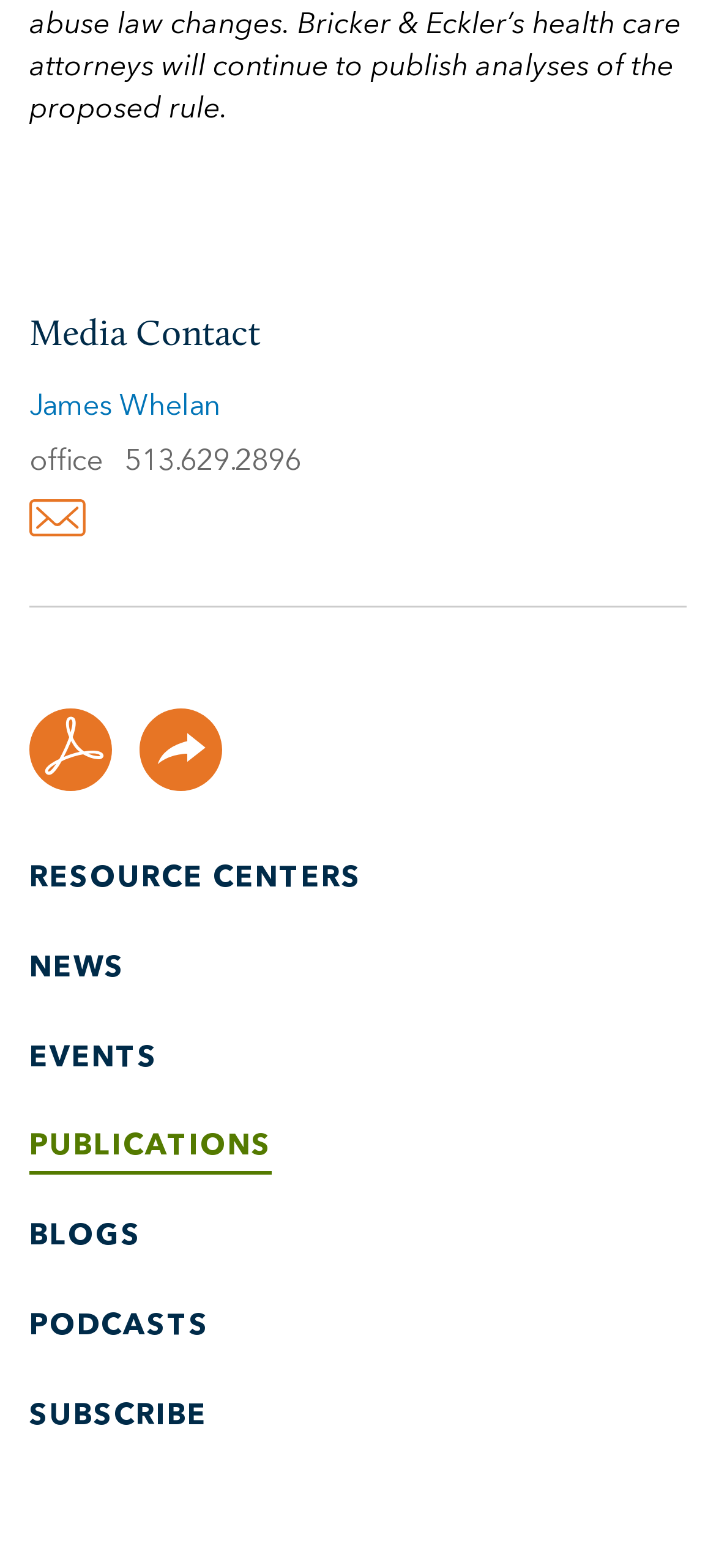Identify the bounding box for the UI element described as: "aria-label="Back to home"". Ensure the coordinates are four float numbers between 0 and 1, formatted as [left, top, right, bottom].

None